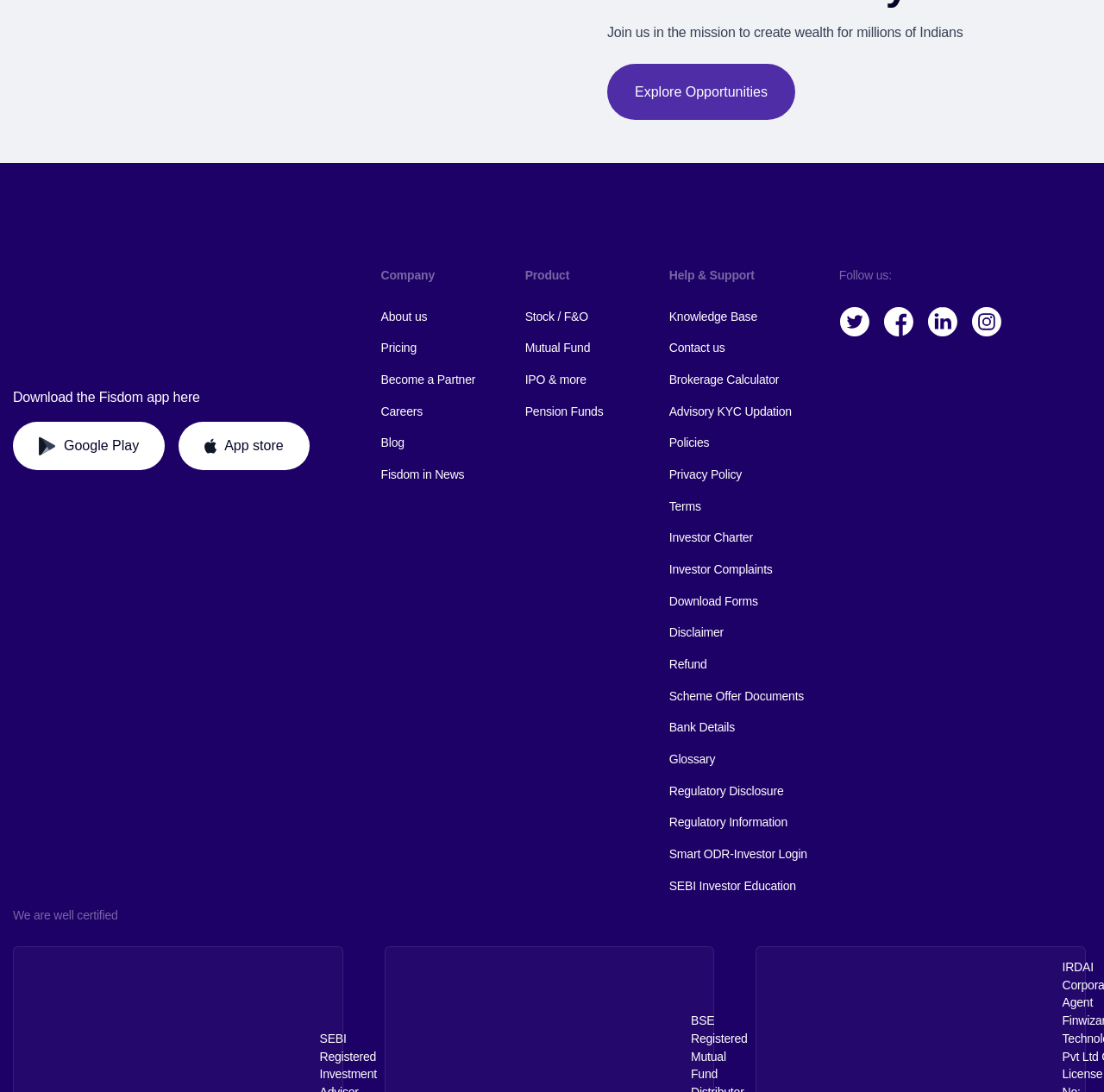Based on the description "Investor Complaints", find the bounding box of the specified UI element.

[0.606, 0.515, 0.7, 0.528]